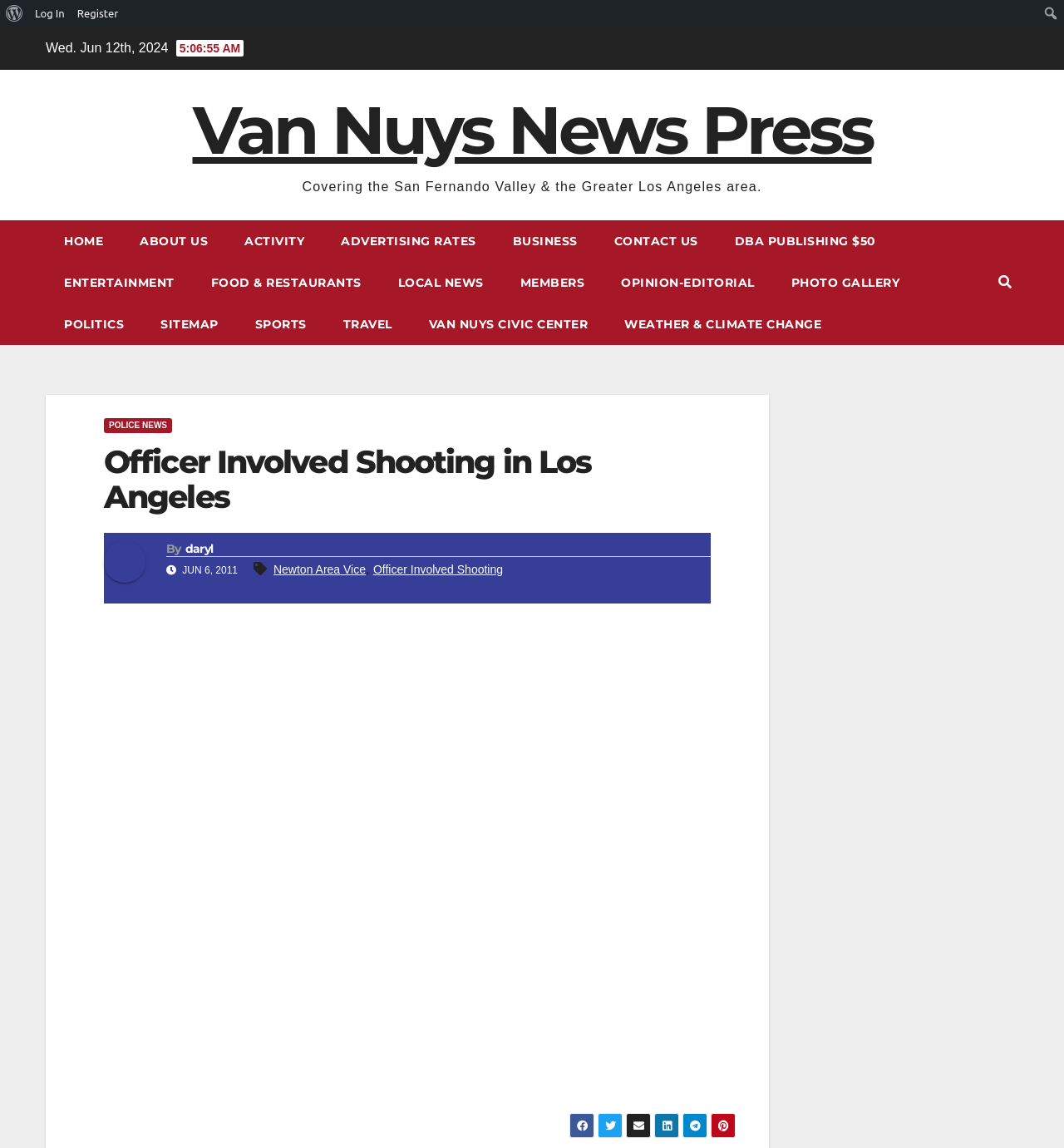Reply to the question with a brief word or phrase: What is the location where the officer involved shooting occurred?

41st Place from Main Street